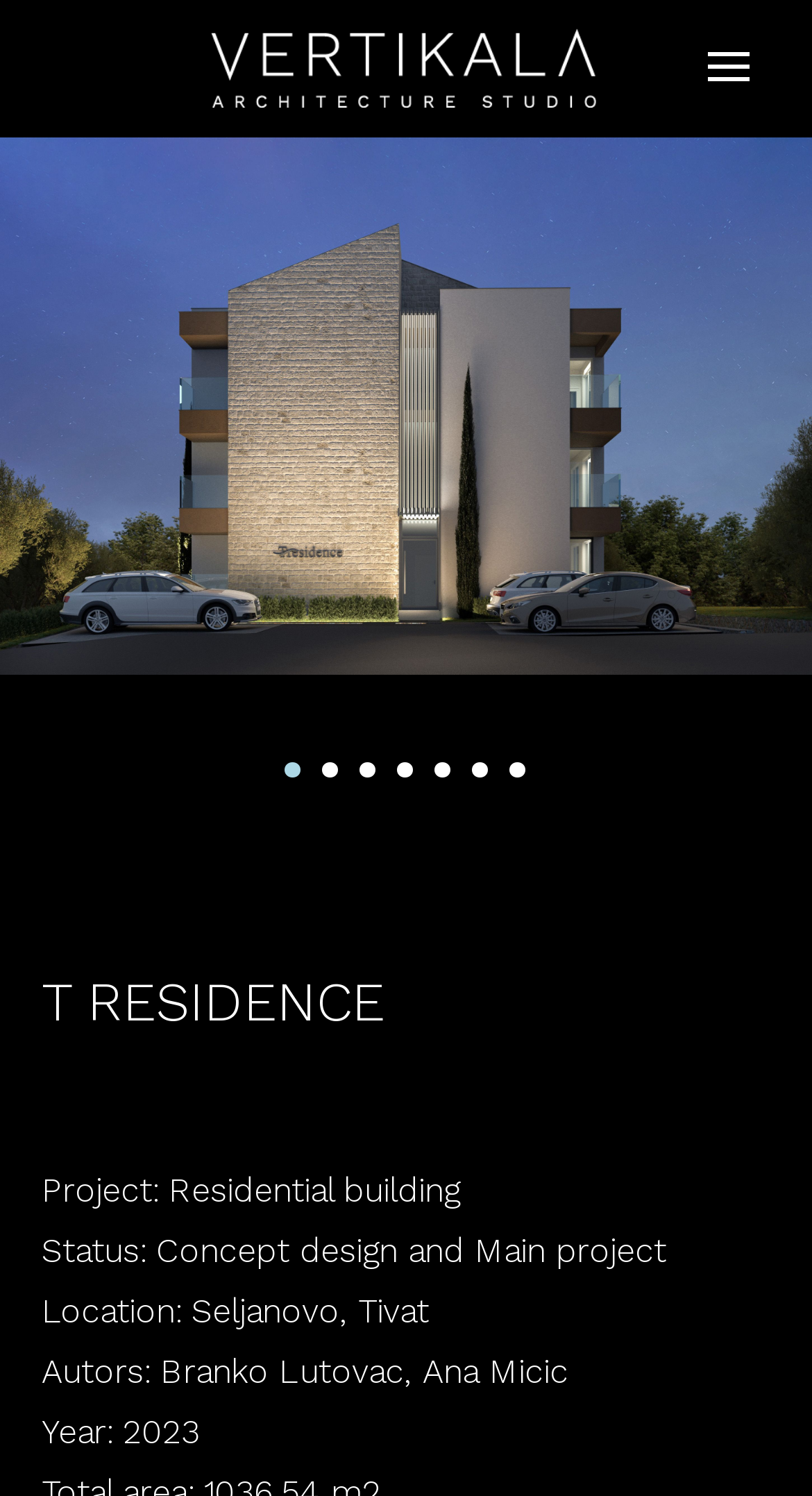Who are the authors of the project?
Answer with a single word or short phrase according to what you see in the image.

Branko Lutovac, Ana Micic